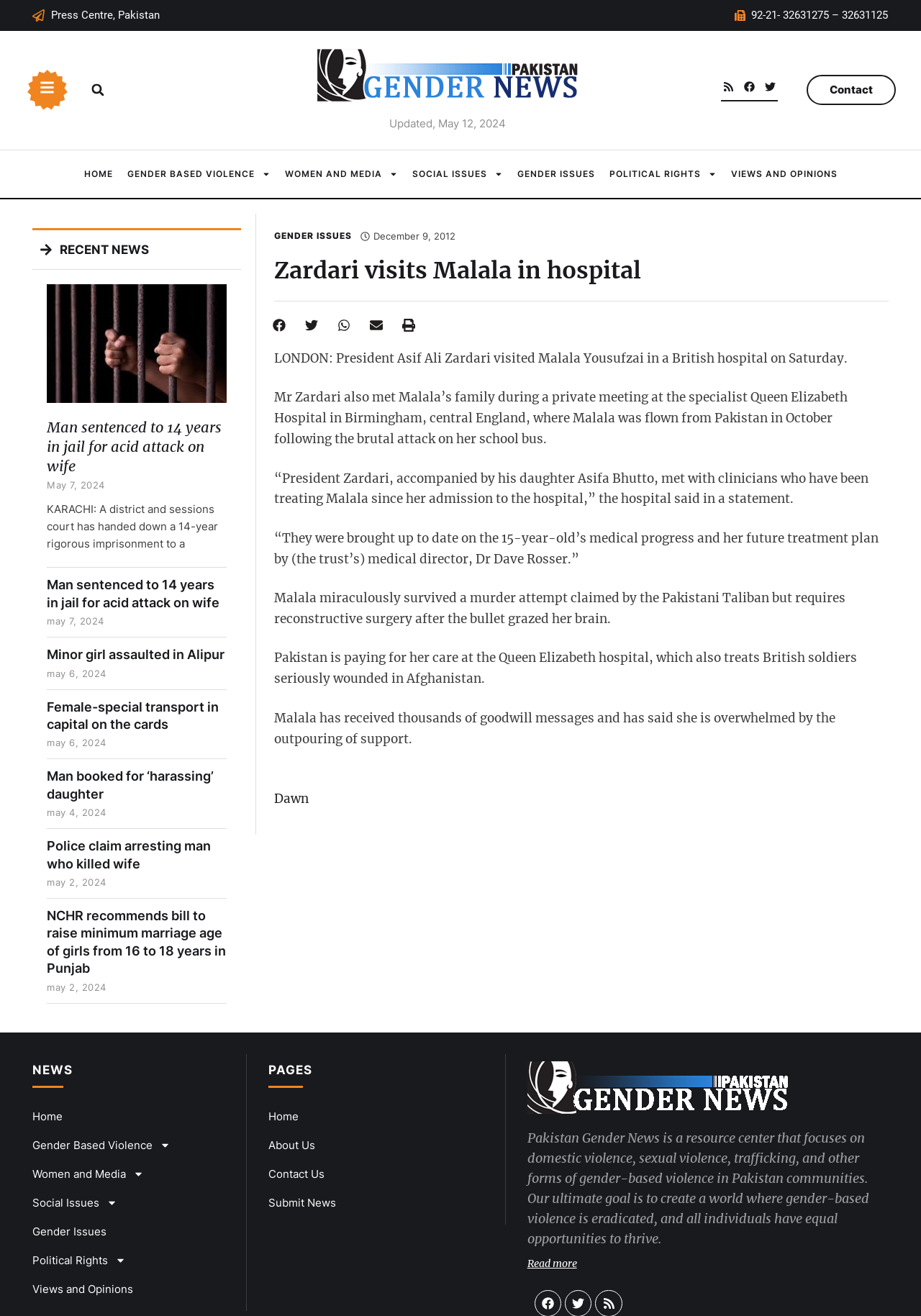What is the name of the newspaper that published this article?
Based on the screenshot, provide a one-word or short-phrase response.

Dawn